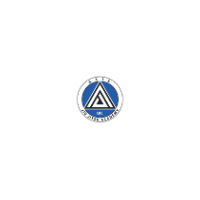Elaborate on the elements present in the image.

The image features the logo of Axis BJJ Academy, a Brazilian Jiu Jitsu training center located in Milton and Cambridge. The logo showcases a distinct triangular design in black and white, accented with a blue circle, representing the academy’s commitment to high-level jiu jitsu training. This emblem is a symbol of skill and dedication, embodying the academy's focus on developing proficient jiu jitsu practitioners regardless of their experience level.